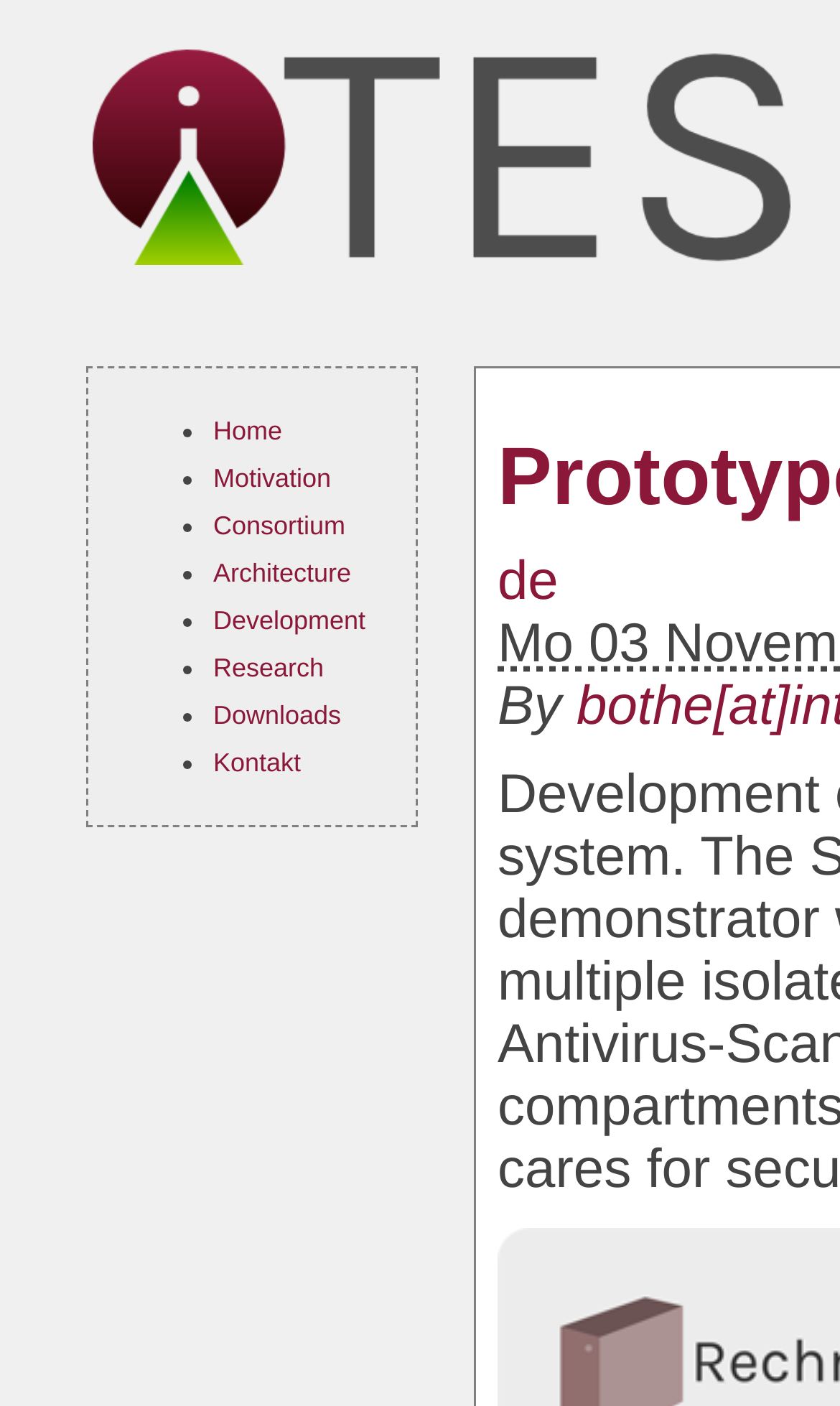Please determine the bounding box coordinates of the area that needs to be clicked to complete this task: 'View Motivation'. The coordinates must be four float numbers between 0 and 1, formatted as [left, top, right, bottom].

[0.254, 0.329, 0.394, 0.351]